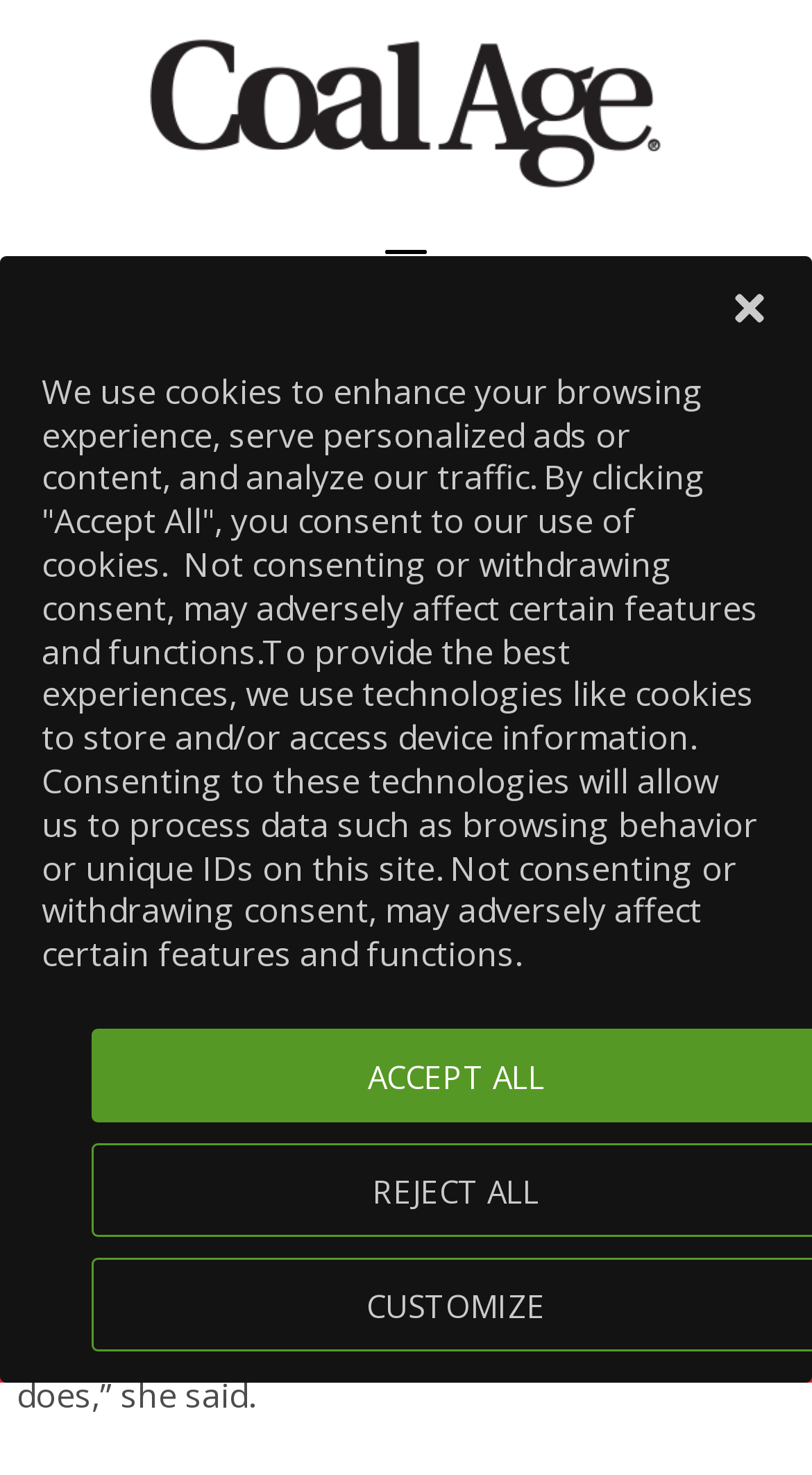From the given element description: "aria-label="English"", find the bounding box for the UI element. Provide the coordinates as four float numbers between 0 and 1, in the order [left, top, right, bottom].

[0.0, 0.351, 1.0, 0.382]